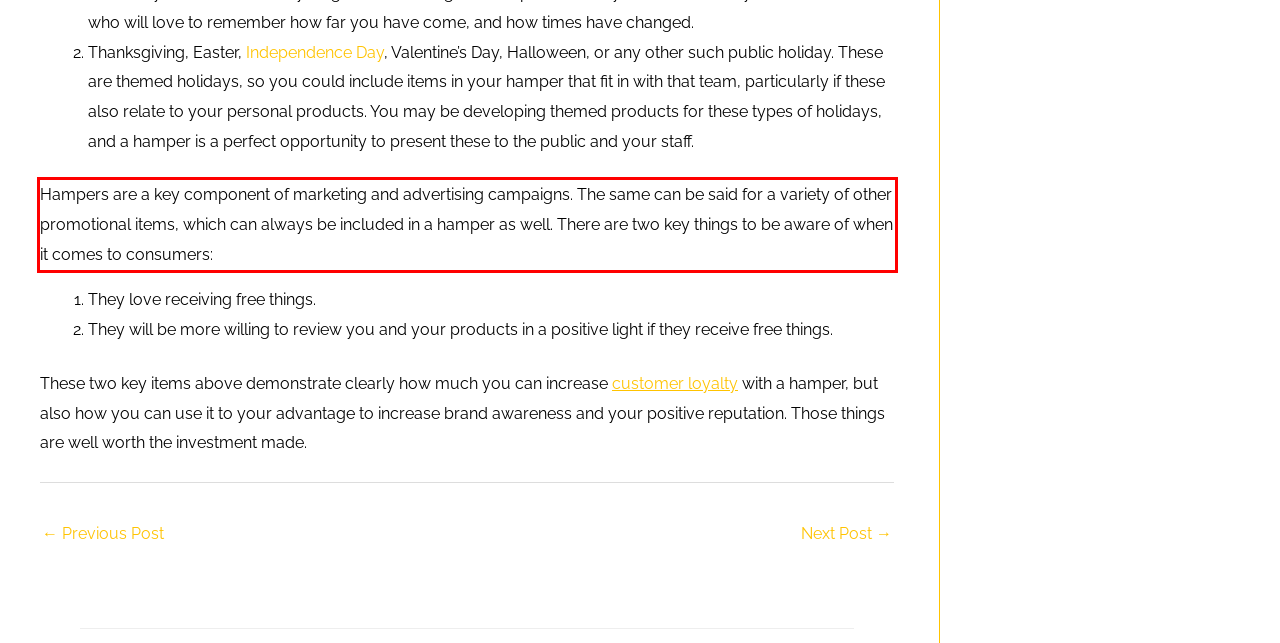Given a screenshot of a webpage with a red bounding box, please identify and retrieve the text inside the red rectangle.

Hampers are a key component of marketing and advertising campaigns. The same can be said for a variety of other promotional items, which can always be included in a hamper as well. There are two key things to be aware of when it comes to consumers: